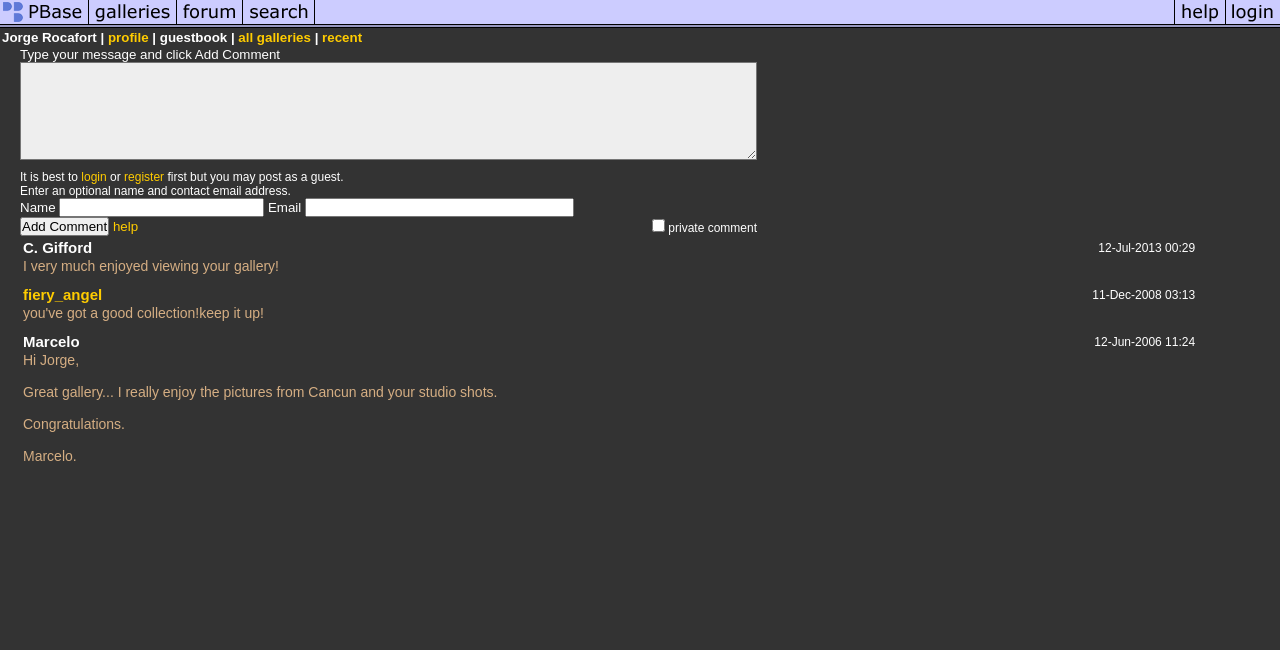Refer to the image and offer a detailed explanation in response to the question: What is the purpose of the checkbox below the comment textbox?

The checkbox below the comment textbox allows users to make their comment private, which may restrict who can view the comment.